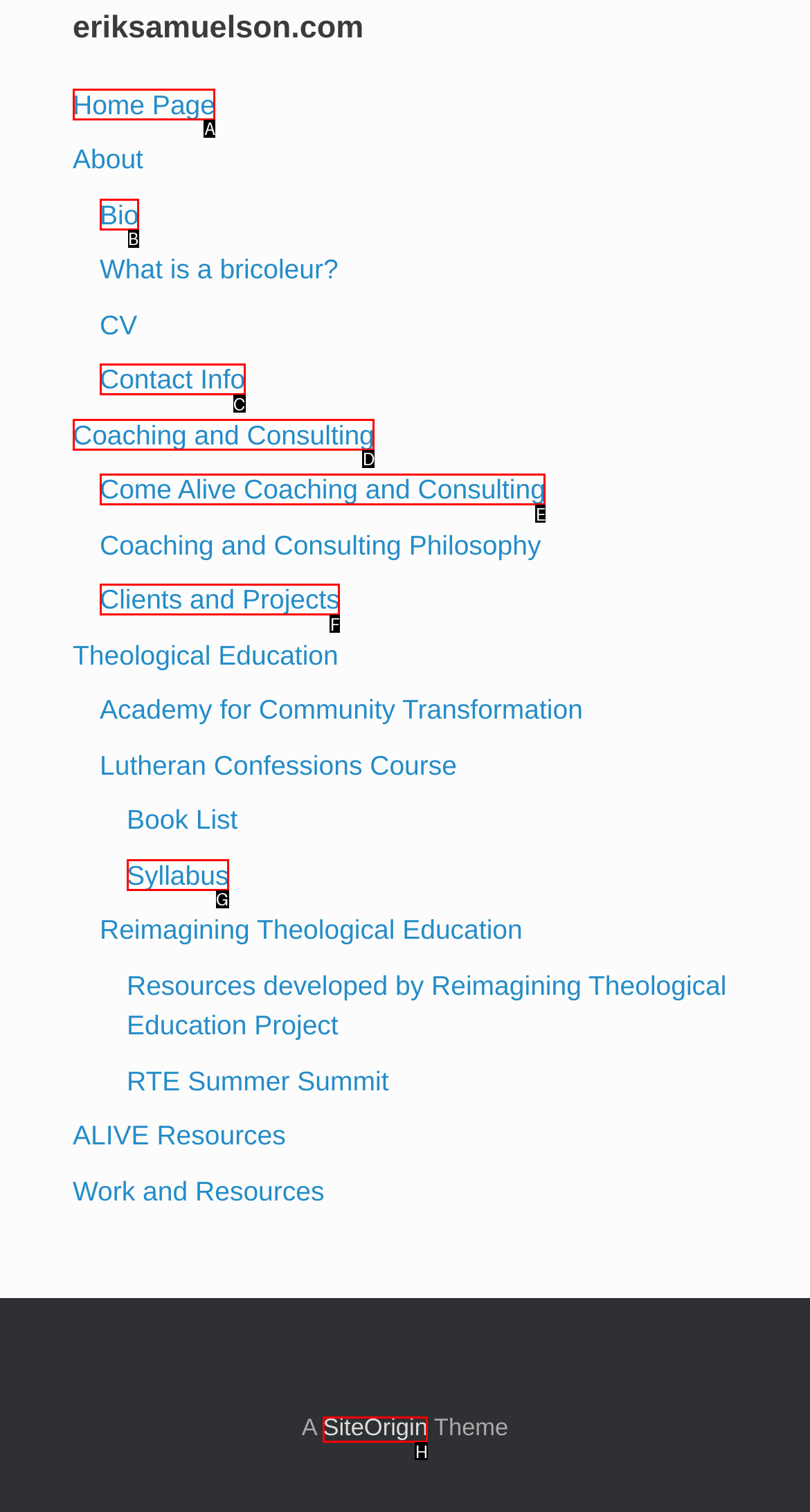Determine which element should be clicked for this task: visit site origin
Answer with the letter of the selected option.

H